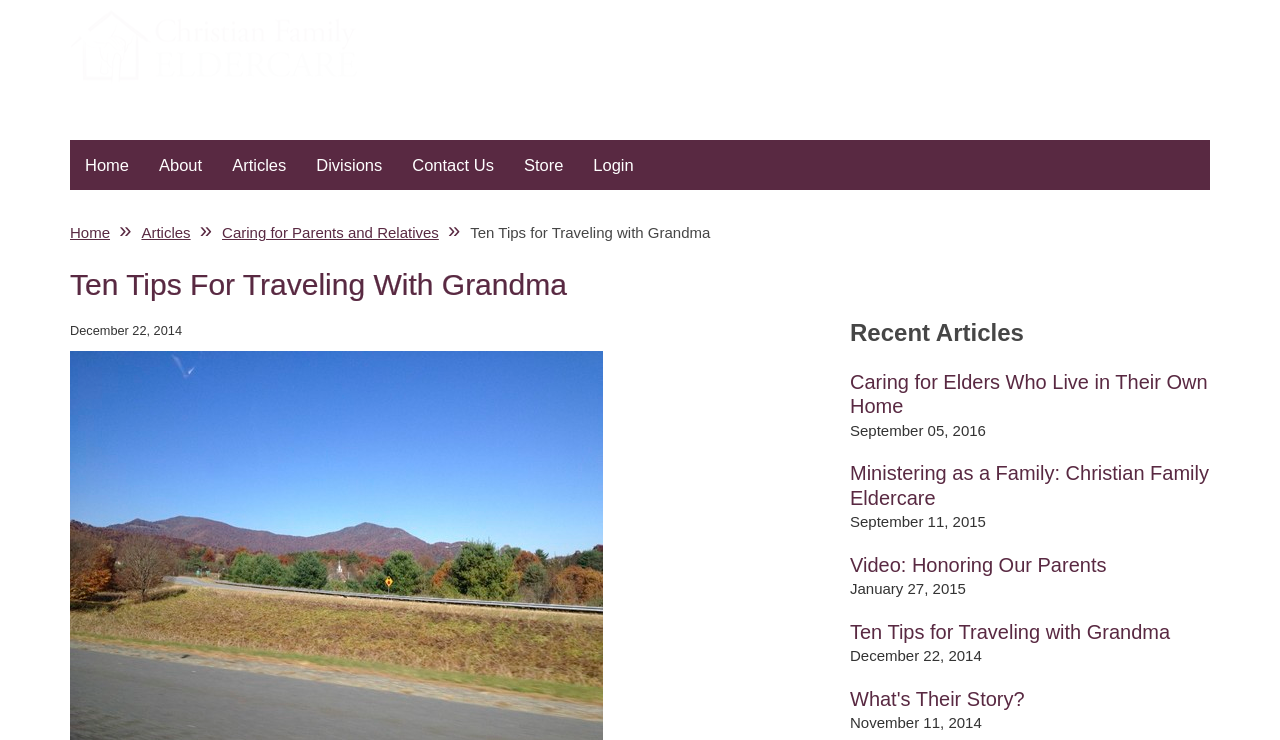What is the purpose of the textbox?
Please provide an in-depth and detailed response to the question.

I found a textbox with a placeholder text 'Search...' and a search button next to it. This suggests that the purpose of the textbox is to allow users to search for content on the website.